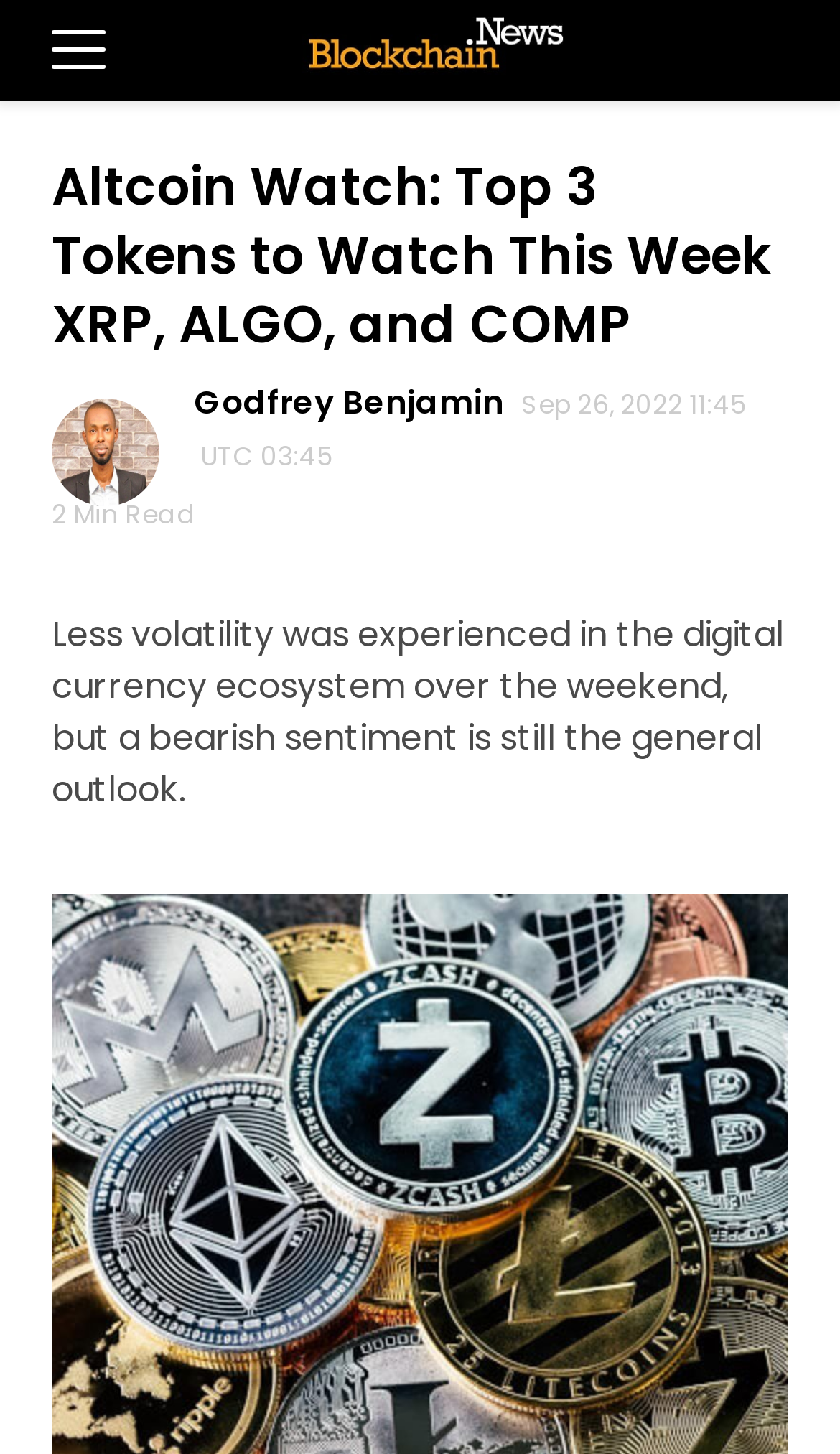Give a one-word or one-phrase response to the question: 
How long does it take to read the article?

2 Min